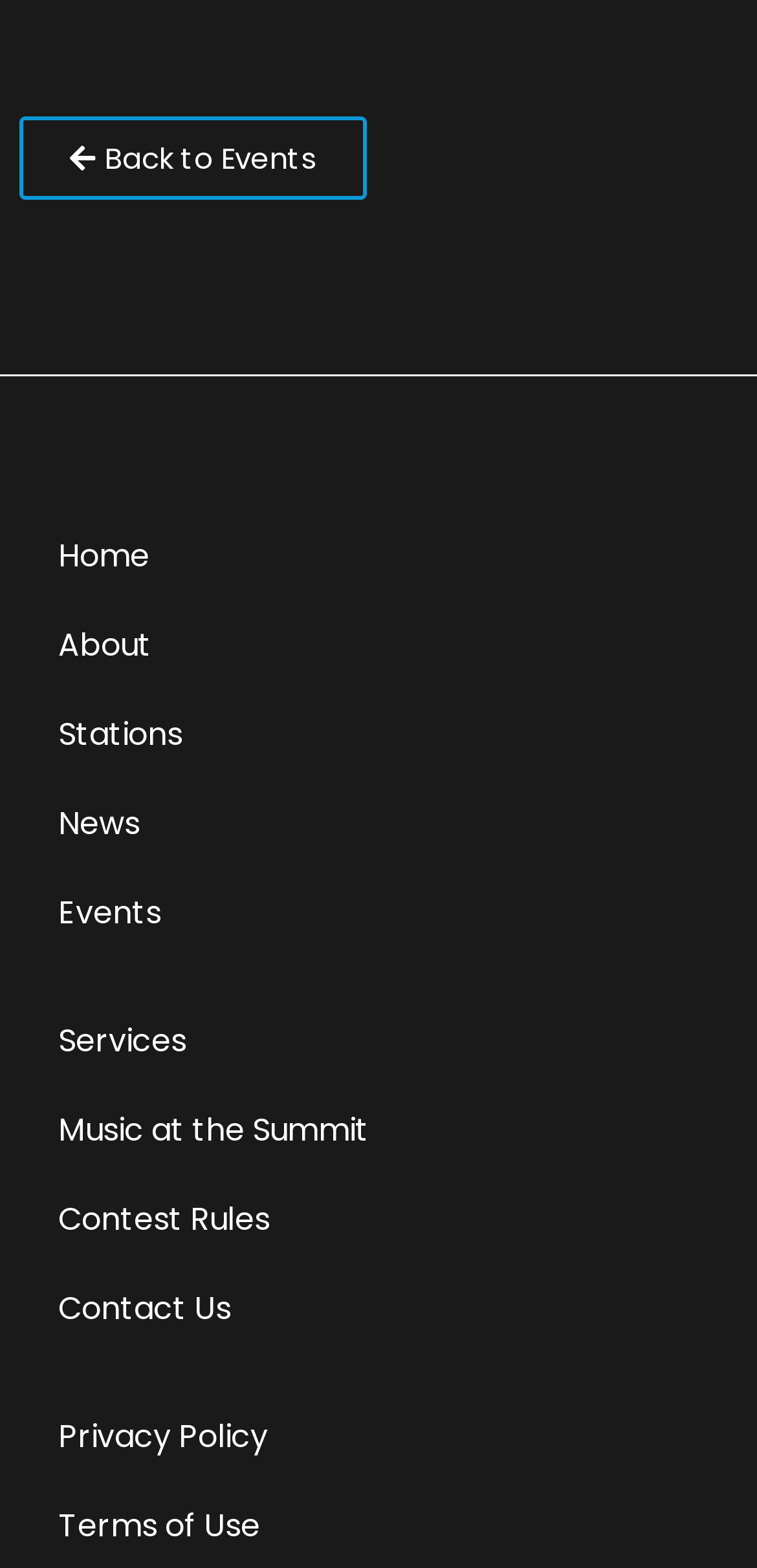Refer to the image and provide an in-depth answer to the question:
How many navigation links are there?

I counted the number of links in the navigation menu, which includes 'Back to Events', 'Home', 'About', 'Stations', 'News', 'Events', 'Services', 'Music at the Summit', 'Contest Rules', 'Contact Us', and 'Privacy Policy'.